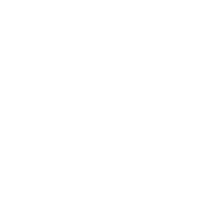Describe all the elements in the image extensively.

The image features the "Shockwave therapy equipment SW7," a device designed for therapeutic applications, particularly in the field of aesthetic and physical therapies. It is likely used for treatments involving shockwave technology to enhance healing, alleviate pain, and promote tissue regeneration. The sleek design of the equipment suggests modern engineering aimed at user-friendliness and efficiency, making it a potentially valuable addition to any beauty or rehabilitation clinic. The accompanying details highlight its importance in contemporary beauty and health practices, catering to professionals seeking advanced solutions for their clients.